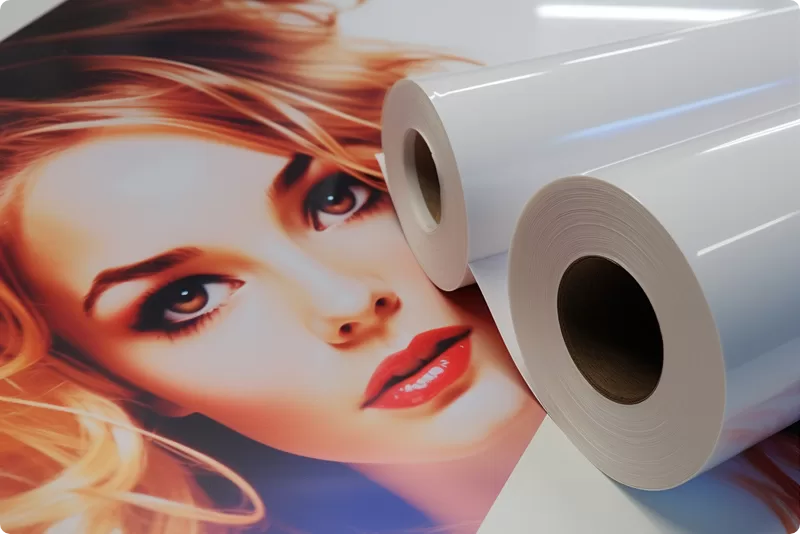Review the image closely and give a comprehensive answer to the question: What is the purpose of the UV DTF film?

The UV DTF film is positioned in front of the background print, indicating its readiness for use in printing applications, which is driven by the growing demand for high-quality visuals in the market.